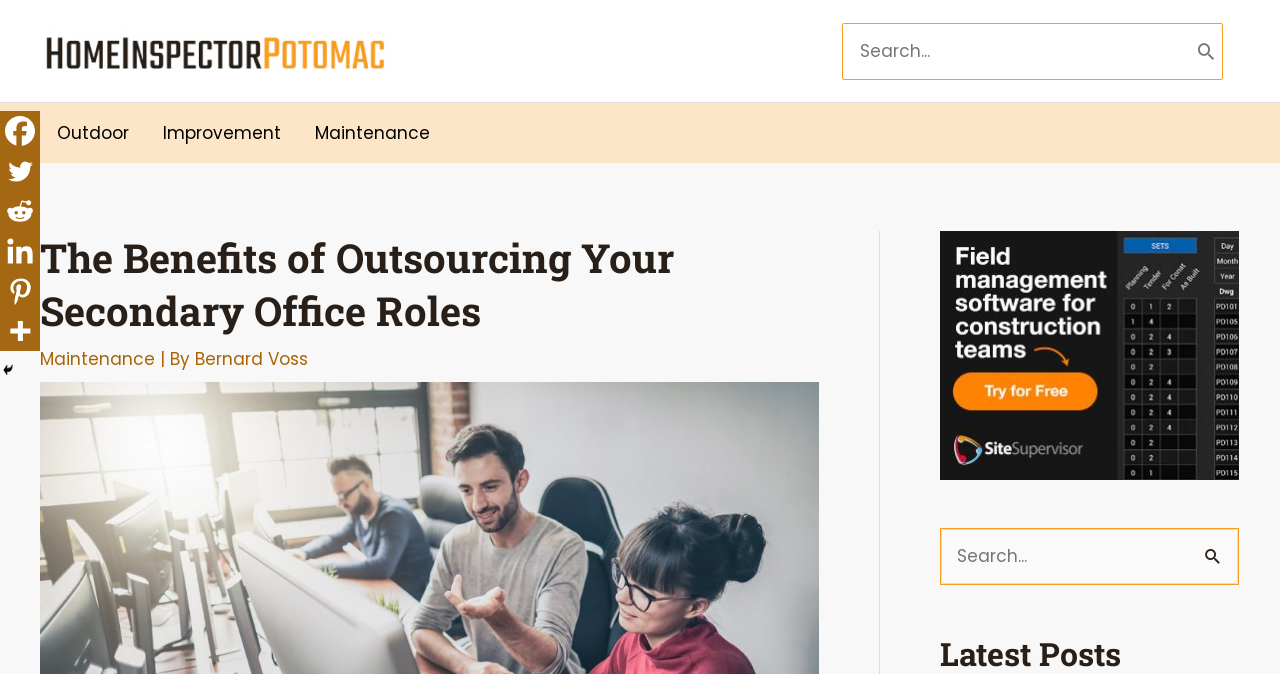Please identify the bounding box coordinates of where to click in order to follow the instruction: "Click 'Contact Us'".

None